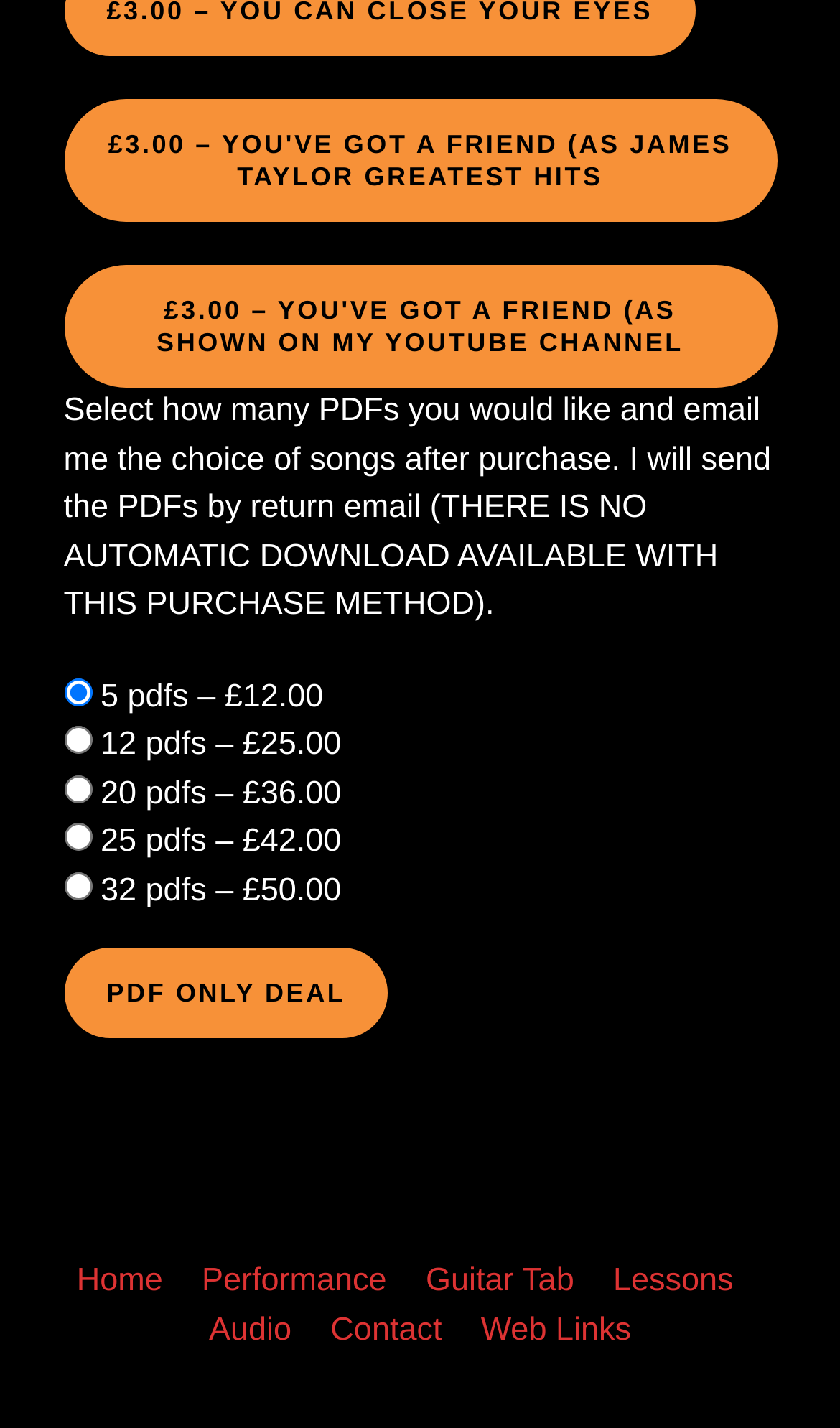Please specify the bounding box coordinates of the clickable region to carry out the following instruction: "Select 5 pdfs". The coordinates should be four float numbers between 0 and 1, in the format [left, top, right, bottom].

[0.076, 0.474, 0.109, 0.494]